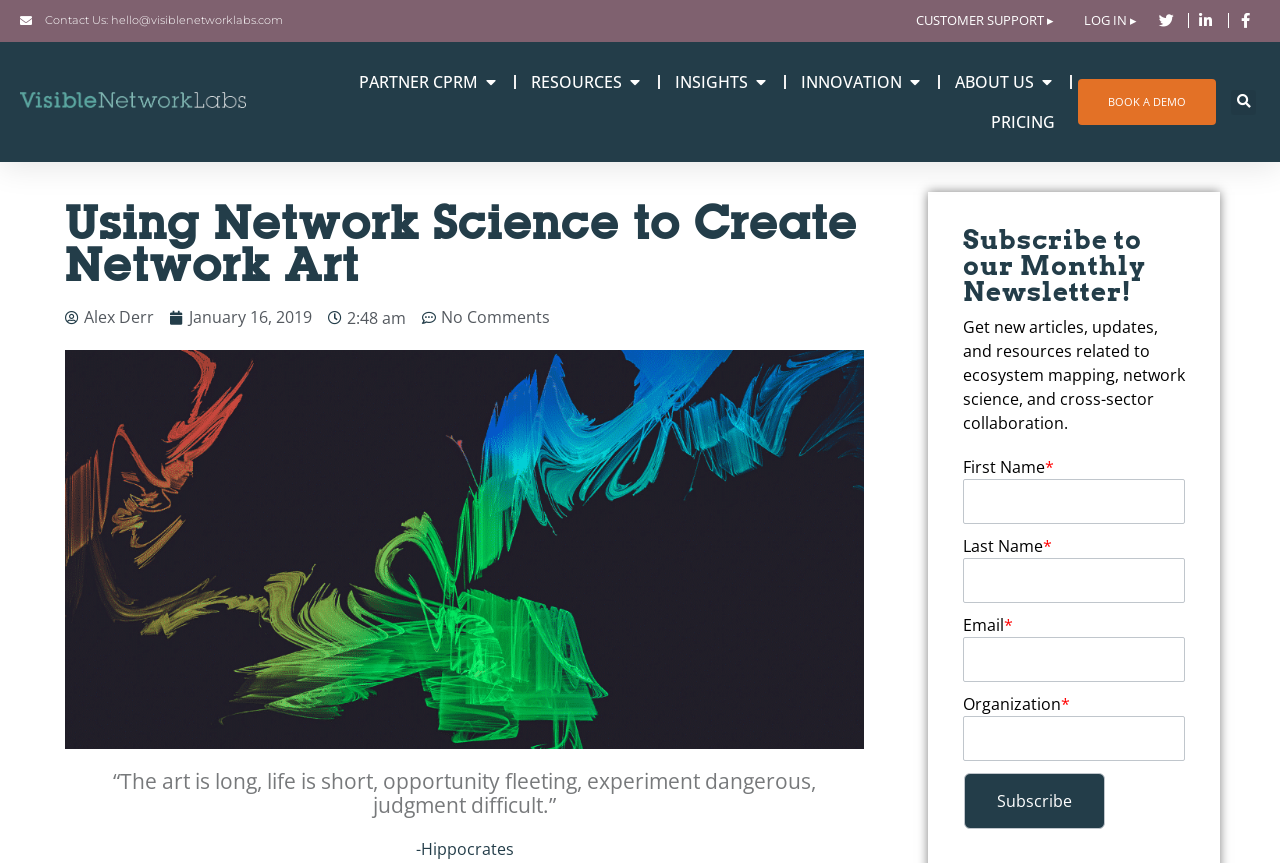Articulate a complete and detailed caption of the webpage elements.

This webpage is about Visible Network Labs, a company that uses network science to create network art. At the top left corner, there is a link to "Contact Us" with an email address, followed by links to "CUSTOMER SUPPORT" and "LOG IN" on the same line. To the right of these links, there are three empty links. Below these links, there is a logo of Visible Network Labs with a link to the company's homepage.

On the top right corner, there is a navigation menu with a toggle button. The menu has several links, including "PARTNER CPRM", "RESOURCES", "INSIGHTS", "INNOVATION", "ABOUT US", and "PRICING". Each link has a corresponding button to open a dropdown menu.

Below the navigation menu, there is a call-to-action button to "BOOK A DEMO" and a search bar with a search button. The main content of the page starts with a heading "Using Network Science to Create Network Art" followed by the author's name, "Alex Derr", and the date "January 16, 2019". There is also a time stamp "2:48 am" and a link to "No Comments".

The main content of the page is a quote from Hippocrates, "“The art is long, life is short, opportunity fleeting, experiment dangerous, judgment difficult.”", followed by the author's name. Below the quote, there is a section to subscribe to the company's monthly newsletter. The section has a heading "Subscribe to our Monthly Newsletter!" and a brief description of what the newsletter is about. There are four text boxes to input first name, last name, email, and organization, each with a required asterisk. Finally, there is a "Subscribe" button to complete the subscription process.